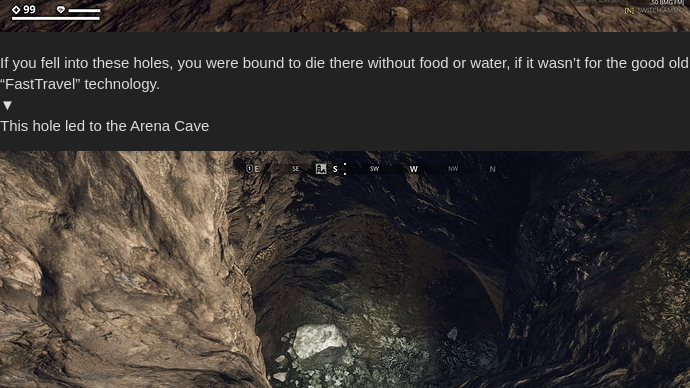Explain the details of the image you are viewing.

The image displays a dark, rugged cave or hole in the ground, suggesting a perilous environment typical of survival scenarios in a game. The foreground shows a rocky, uneven surface with a noticeable piece of white rock or mineral, which glimmers faintly in the dim light, hinting at potential resources or points of interest. Above this scene, a text message warns players about the dangers of falling into such holes without access to food or water, emphasizing the game's survival mechanics. It also mentions "Fast Travel" technology, providing a clue about gameplay strategies that players can utilize to navigate the world. Below the warning, the text indicates that this specific hole leads to the Arena Cave, adding a layer of exploration and adventure to the experience.